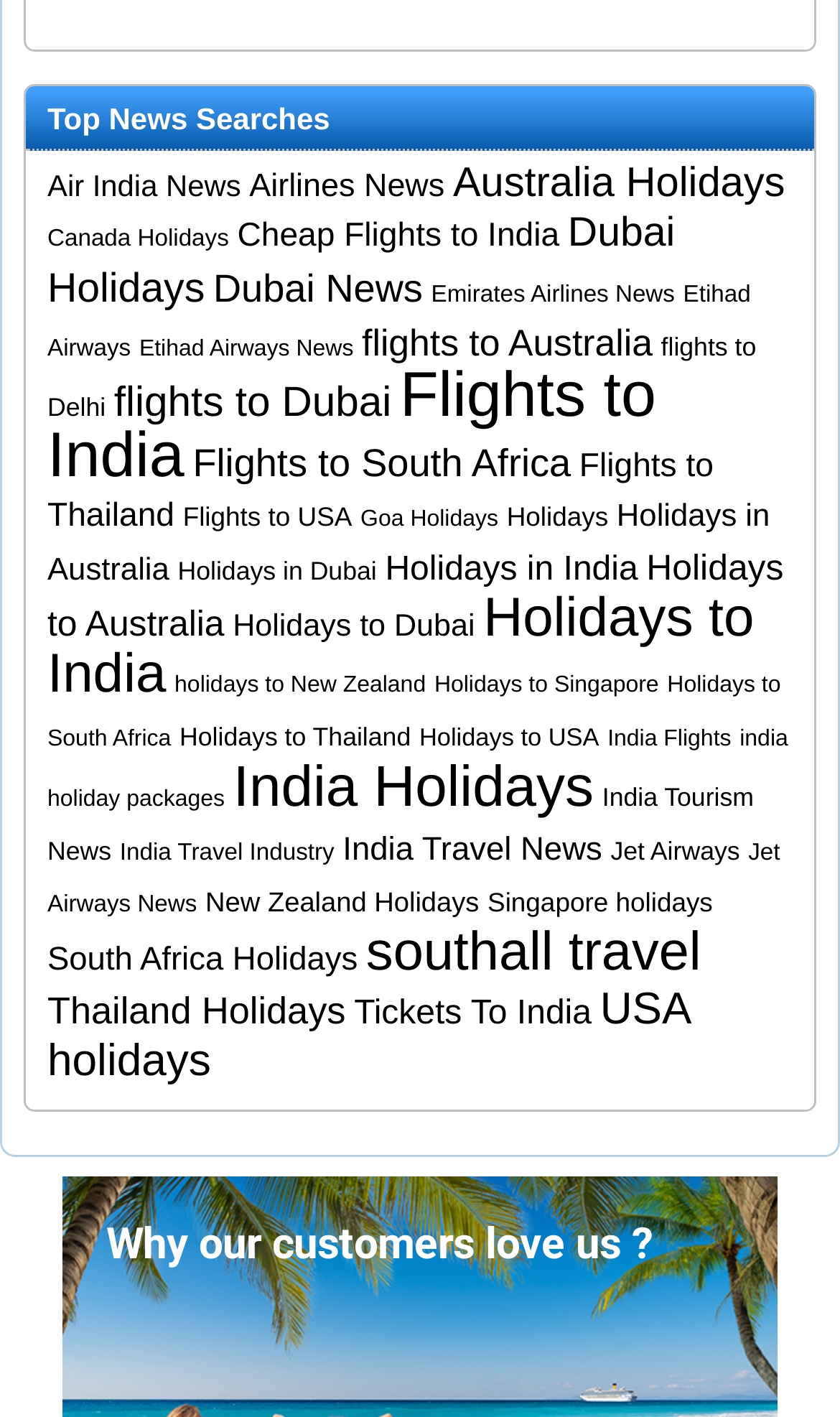What is the top news search?
Based on the image, answer the question with as much detail as possible.

The top news search is 'Air India News' because it is the first link listed under the 'Top News Searches' heading, indicating that it is the most popular or relevant news search.